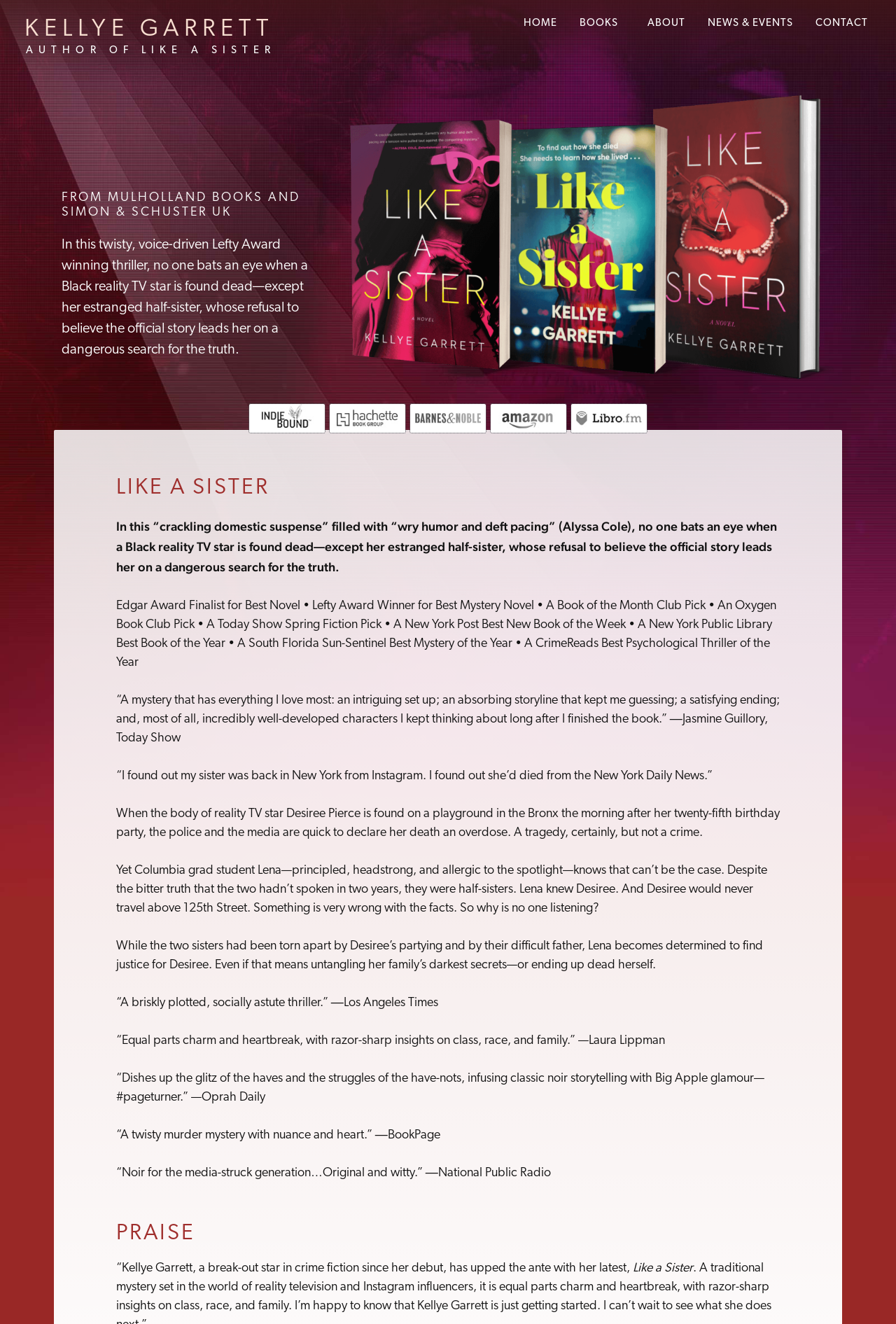Look at the image and give a detailed response to the following question: What is the occupation of the main character?

The occupation of the main character, Lena, is mentioned in the text 'Yet Columbia grad student Lena—principled, headstrong, and allergic to the spotlight—knows that can’t be the case.'.